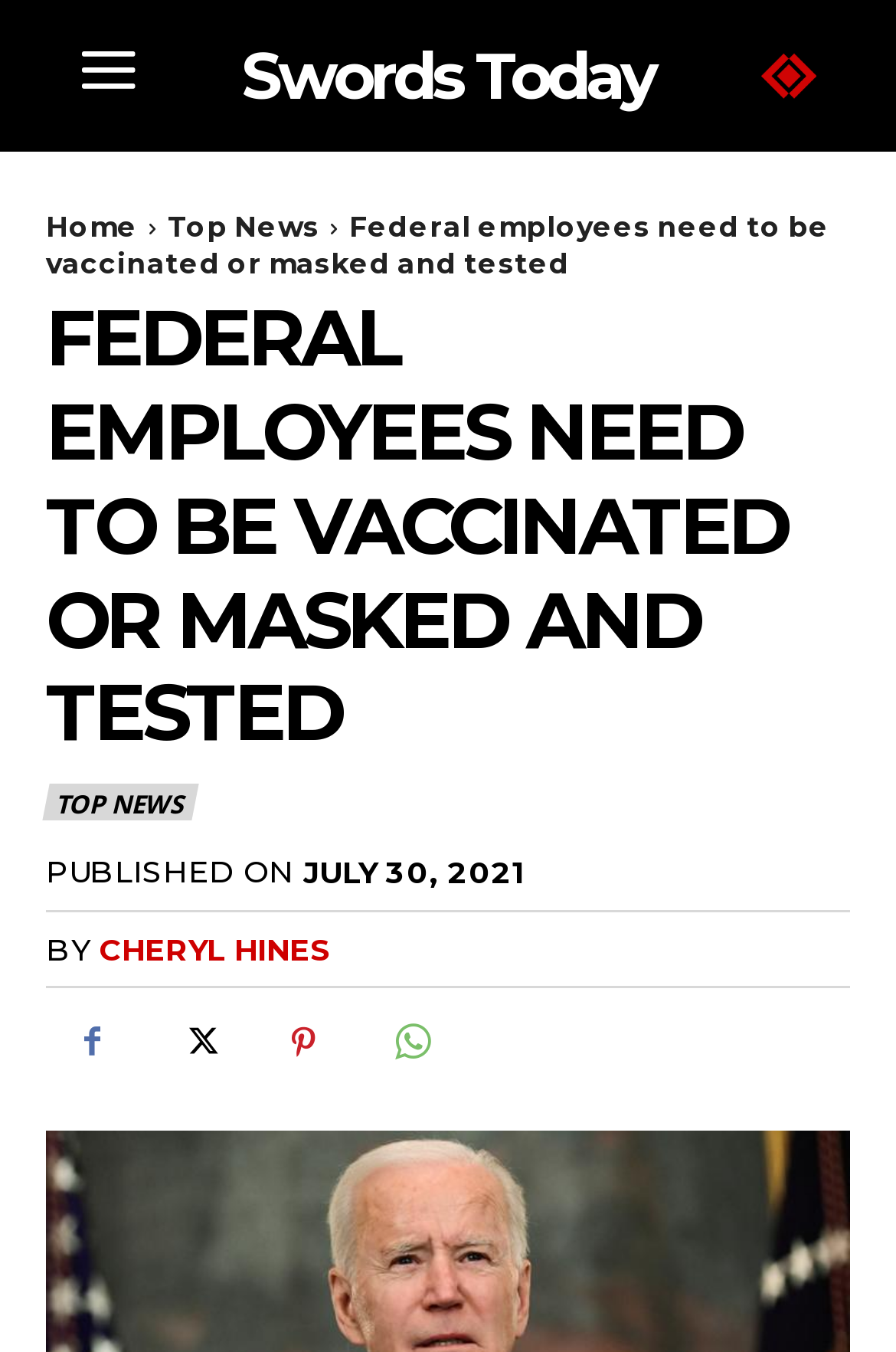Provide a comprehensive caption for the webpage.

The webpage appears to be a news article page. At the top, there is a logo on the right side, accompanied by a link to the "Home" page and a link to "Top News" on the left side. Below the logo, there is a large heading that reads "FEDERAL EMPLOYEES NEED TO BE VACCINATED OR MASKED AND TESTED". 

Underneath the heading, there are several links, including "TOP NEWS" on the left side and four social media links on the right side, represented by icons. 

The main content of the article starts with a publication date, "JULY 30, 2021", and the author's name, "CHERYL HINES", which is a link. The article's title, "Federal employees need to be vaccinated or masked and tested", is repeated in a smaller font size below the publication date. 

There are no images in the main content area, but there is a logo image at the top. There are a total of 7 links on the page, including the logo link, and 5 social media links at the bottom.